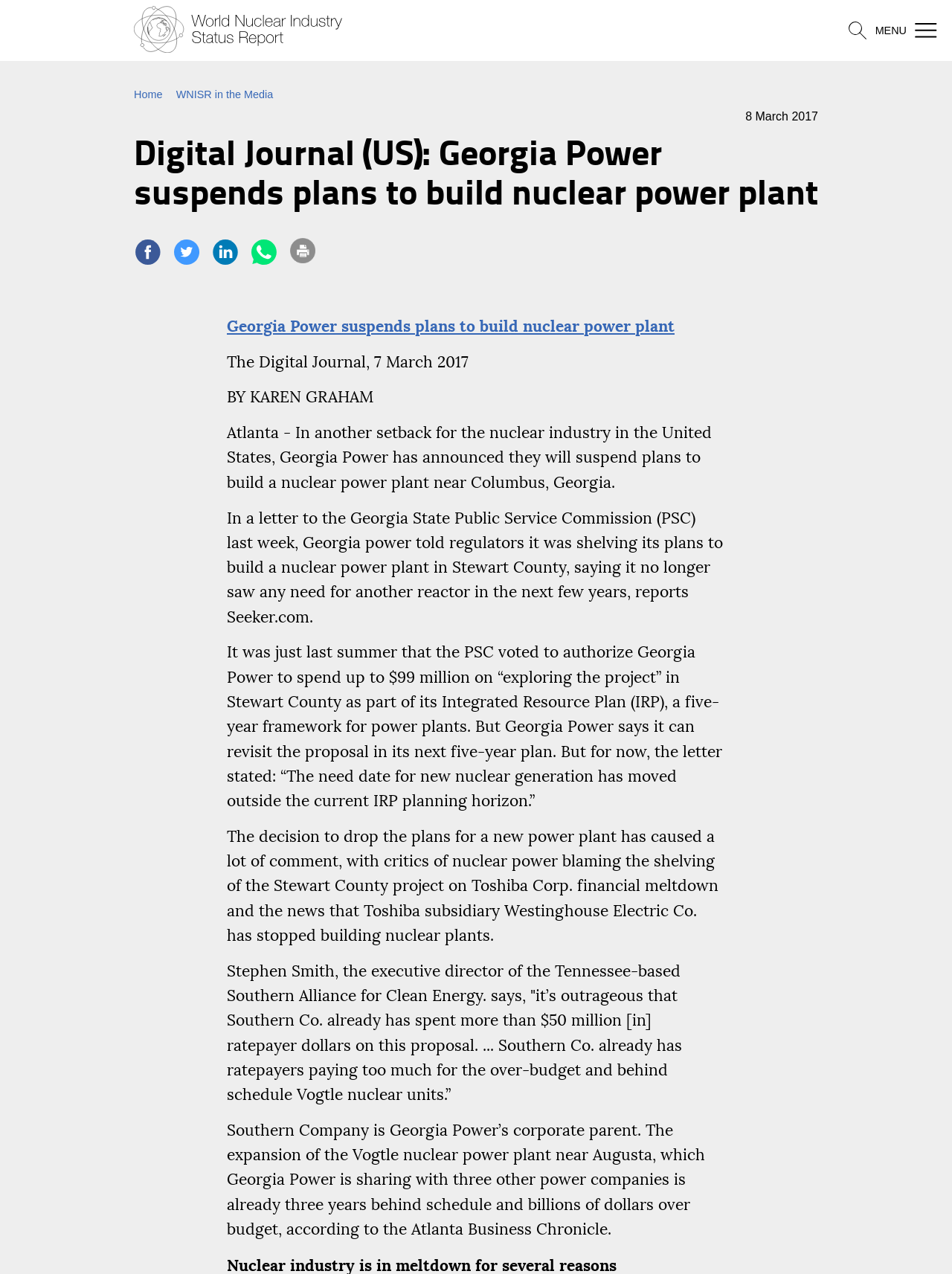How much has Southern Co. already spent on the proposal?
Kindly offer a detailed explanation using the data available in the image.

I found the amount by looking at the text 'it’s outrageous that Southern Co. already has spent more than $50 million [in] ratepayer dollars on this proposal....' which is located in the article.